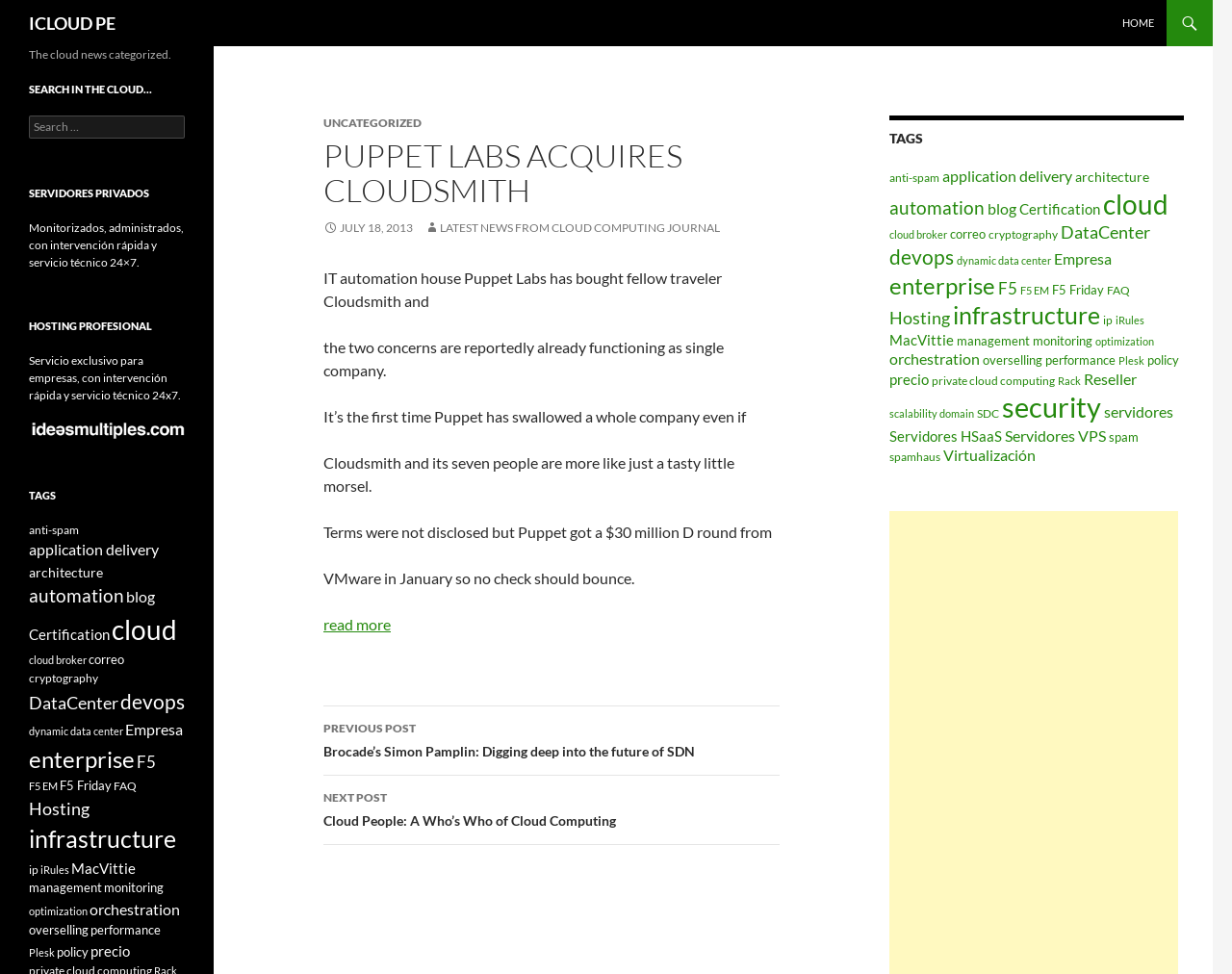Locate the bounding box coordinates of the clickable area needed to fulfill the instruction: "View the previous post 'Brocade’s Simon Pamplin: Digging deep into the future of SDN'".

[0.262, 0.725, 0.633, 0.796]